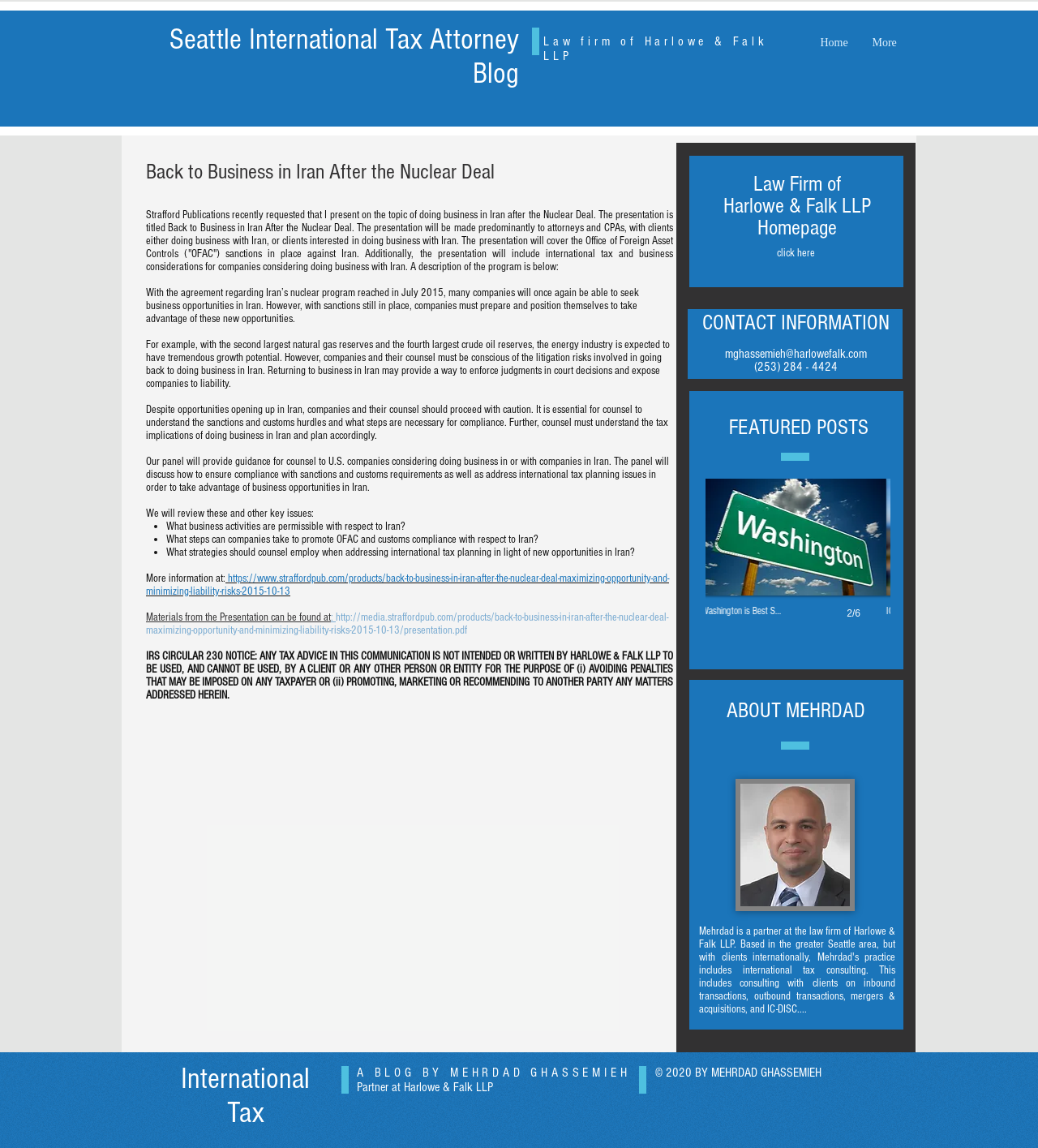Please identify the bounding box coordinates of the element's region that I should click in order to complete the following instruction: "Learn more about Mehrdad". The bounding box coordinates consist of four float numbers between 0 and 1, i.e., [left, top, right, bottom].

[0.7, 0.608, 0.834, 0.63]